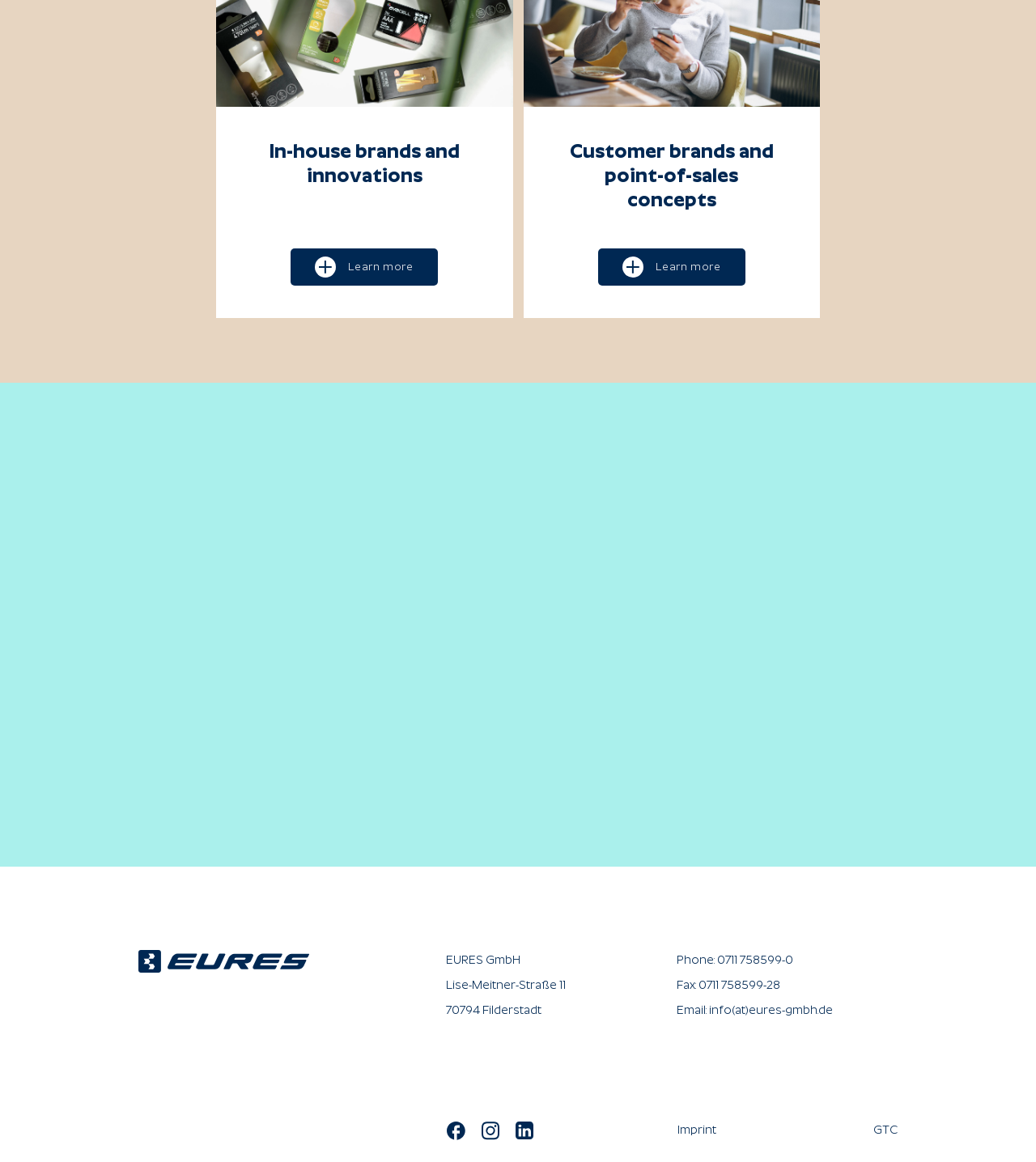Respond with a single word or phrase:
What social media platforms is the company on?

Facebook, Instagram, LinkedIn